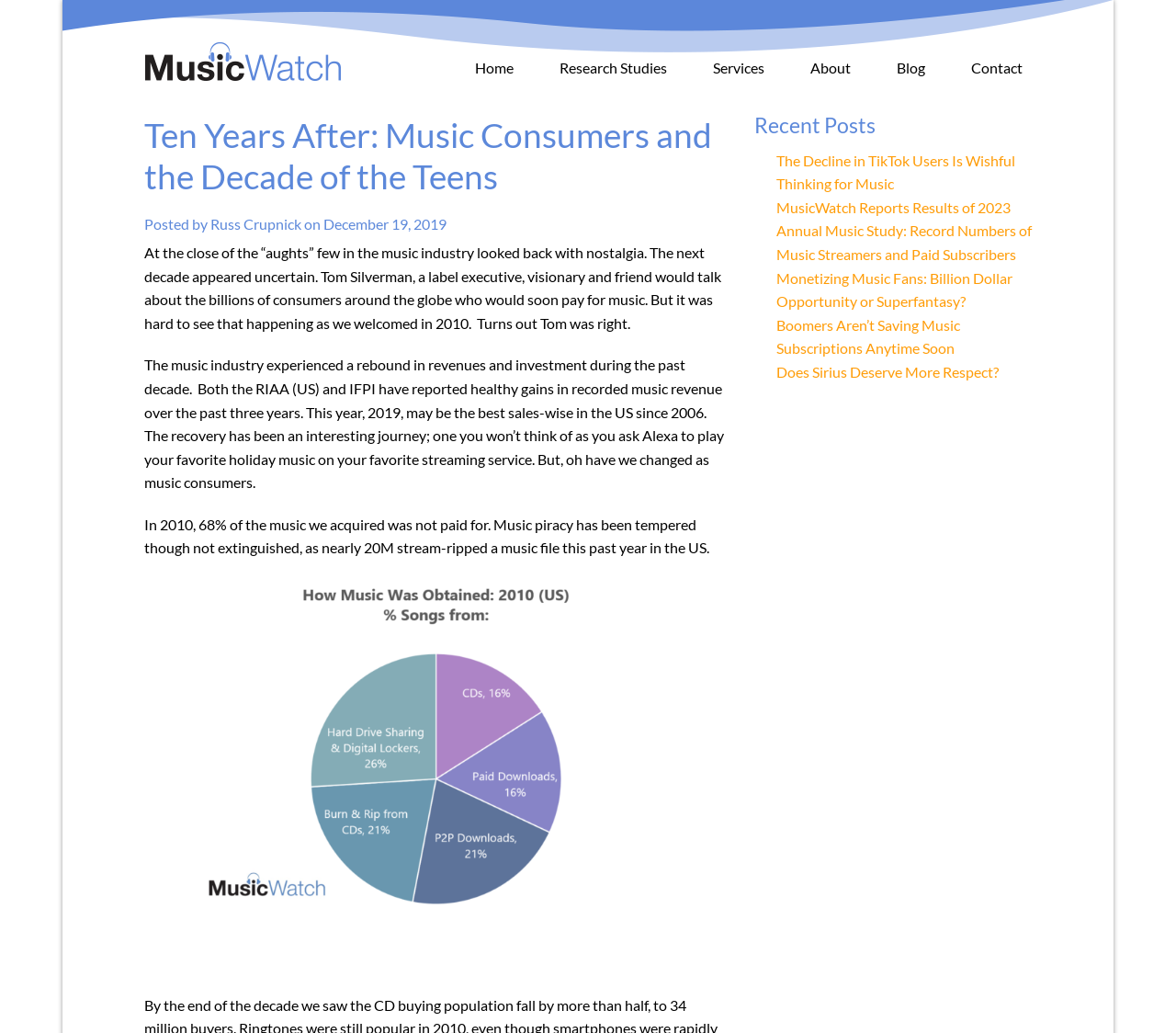How many links are in the navigation menu?
Kindly answer the question with as much detail as you can.

I counted the links in the navigation menu, which are 'Home', 'Research Studies', 'Services', 'About', 'Blog', and 'Contact'. There are 6 links in total.